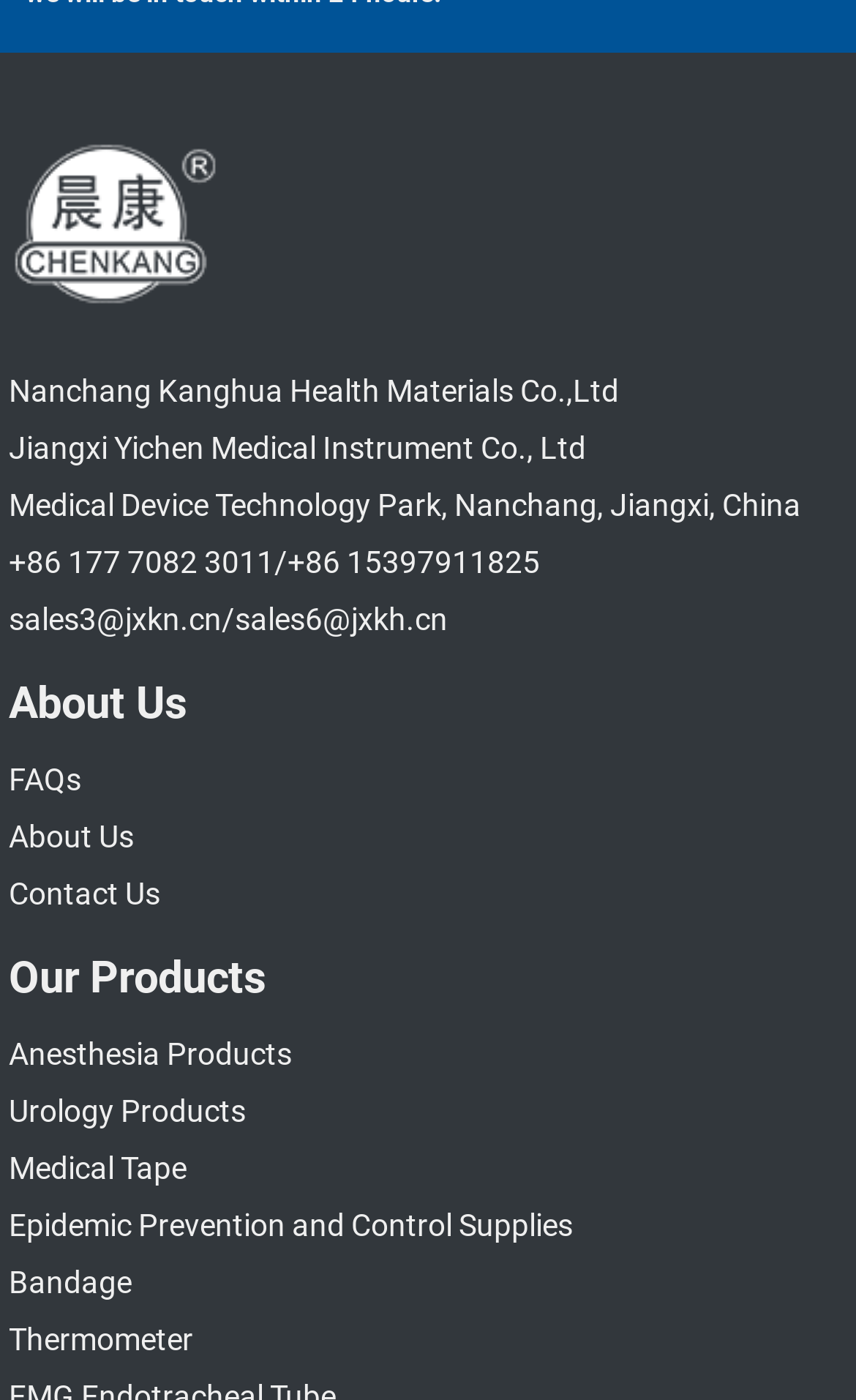What is the last product category listed?
Refer to the image and respond with a one-word or short-phrase answer.

Thermometer